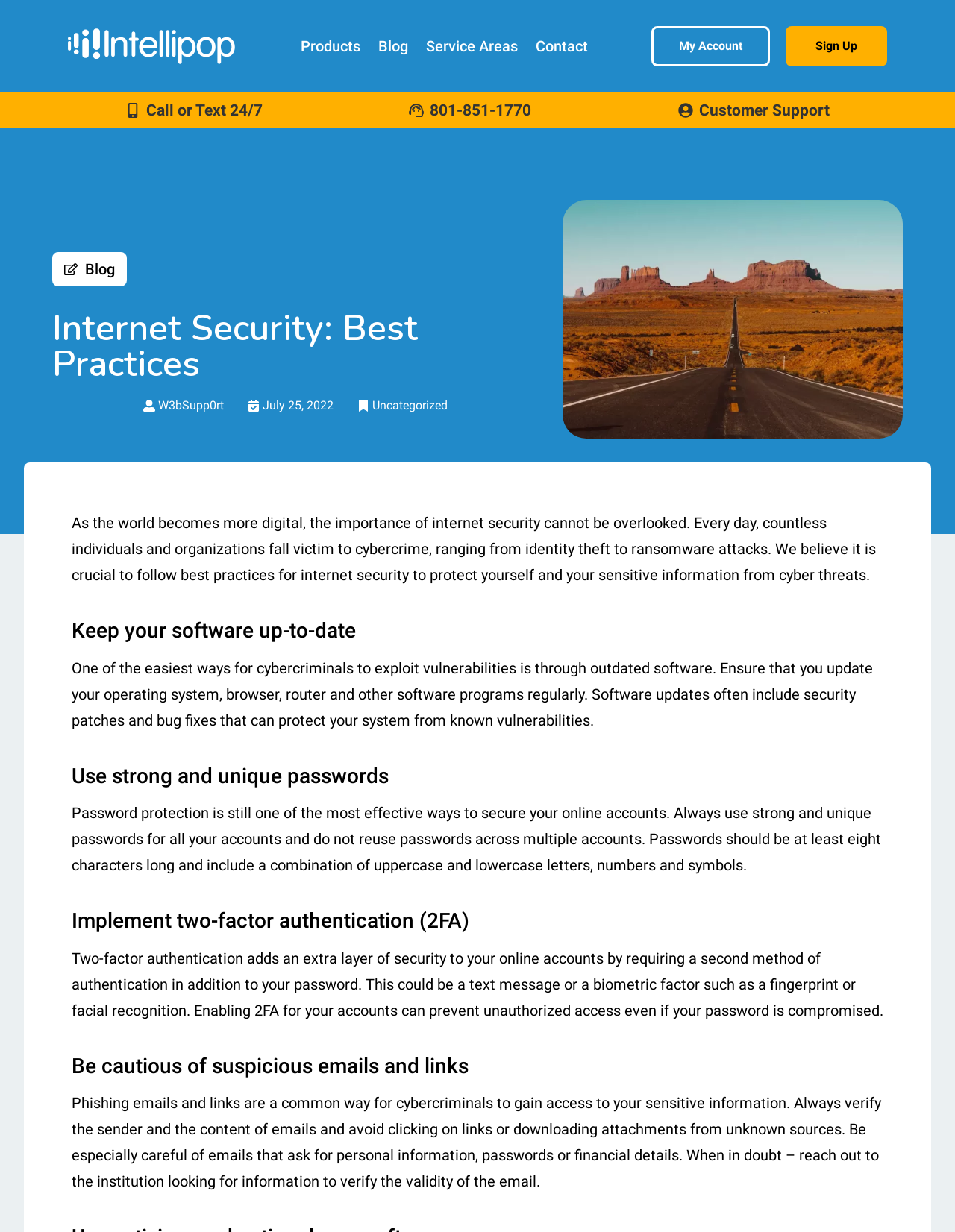Can you find the bounding box coordinates for the element that needs to be clicked to execute this instruction: "Click on the 'Products' link"? The coordinates should be given as four float numbers between 0 and 1, i.e., [left, top, right, bottom].

[0.315, 0.028, 0.377, 0.047]